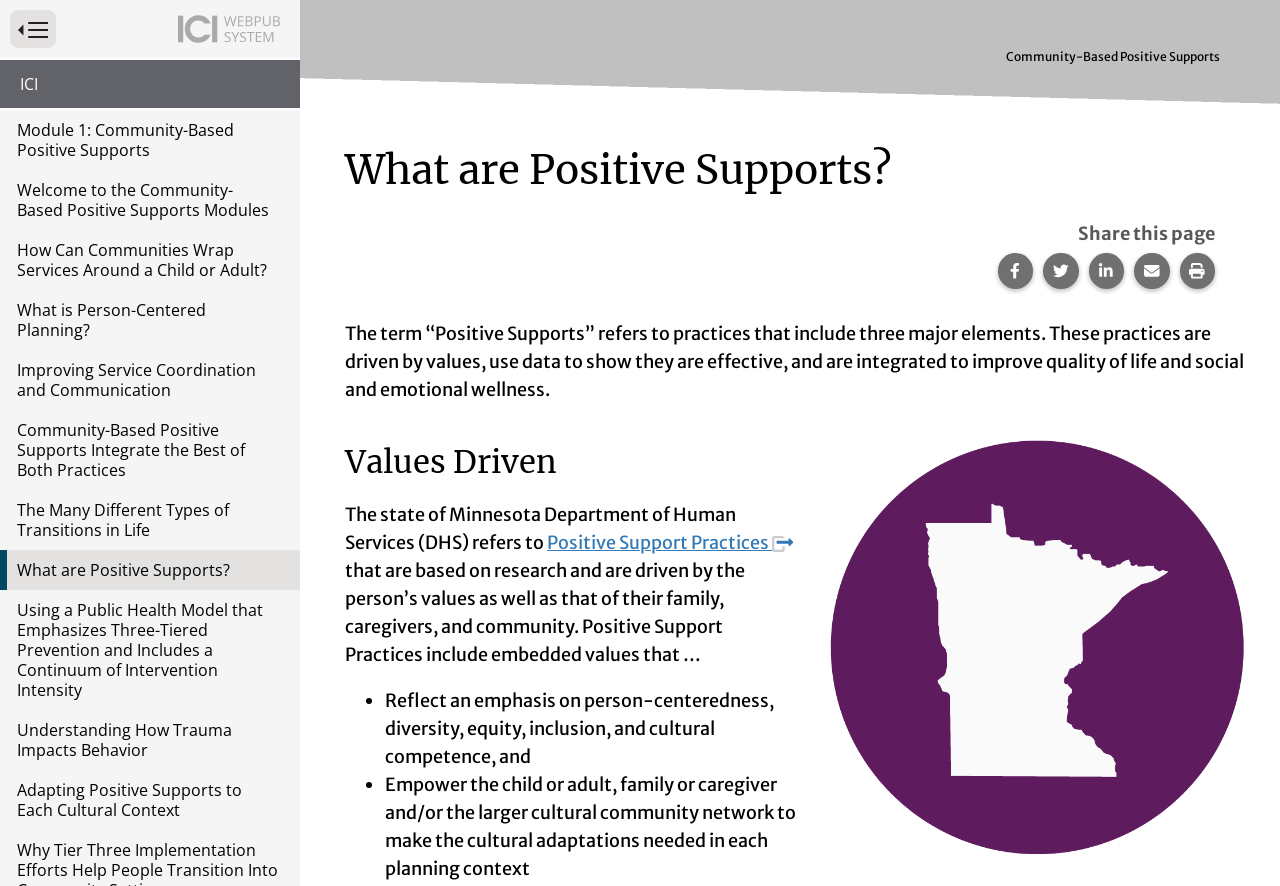Please identify the bounding box coordinates of the element that needs to be clicked to perform the following instruction: "Print this page".

[0.921, 0.286, 0.949, 0.326]